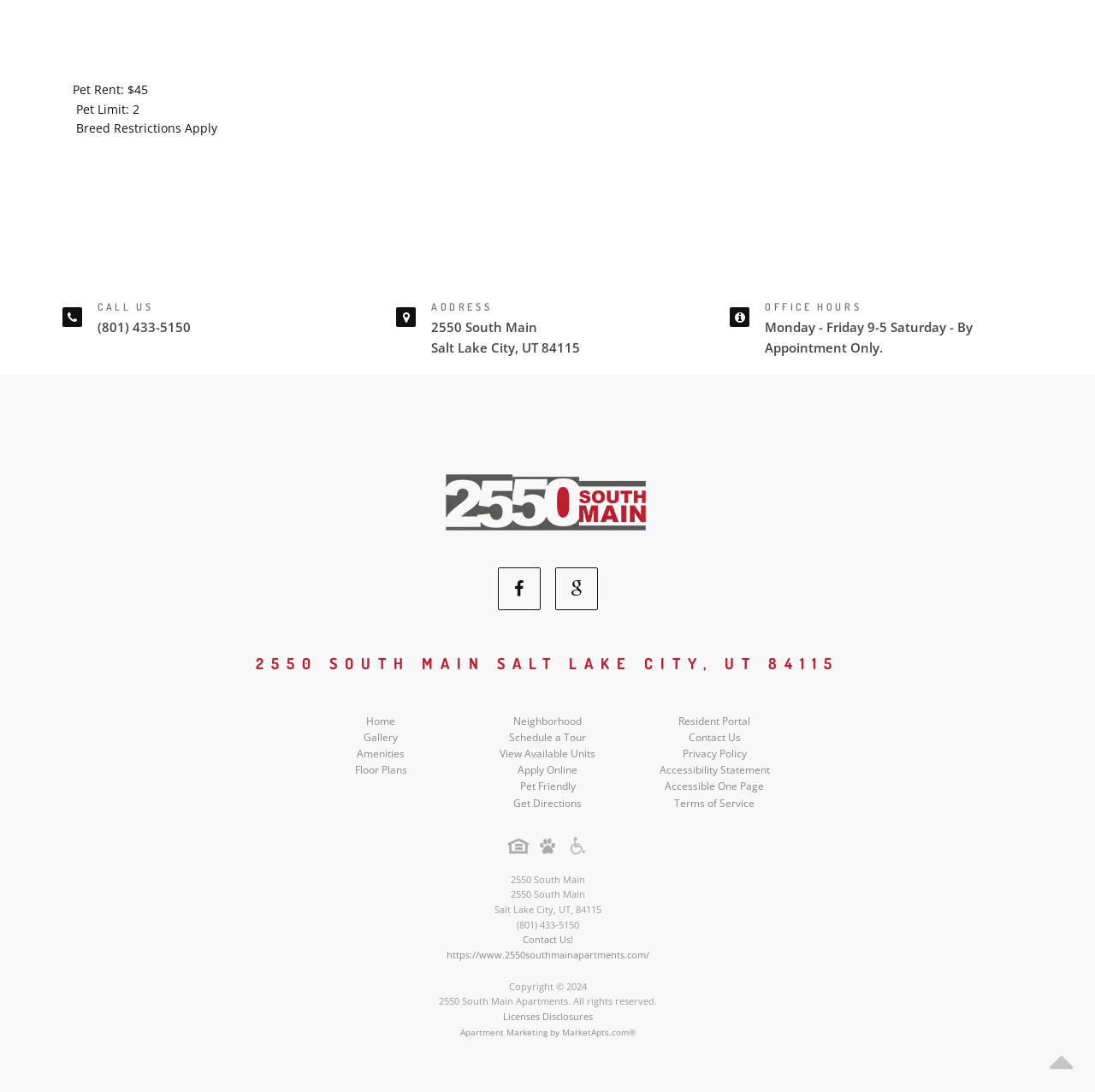What is the pet rent?
Please give a well-detailed answer to the question.

The pet rent can be found in the top section of the webpage, where it is listed as 'Pet Rent: $45'.